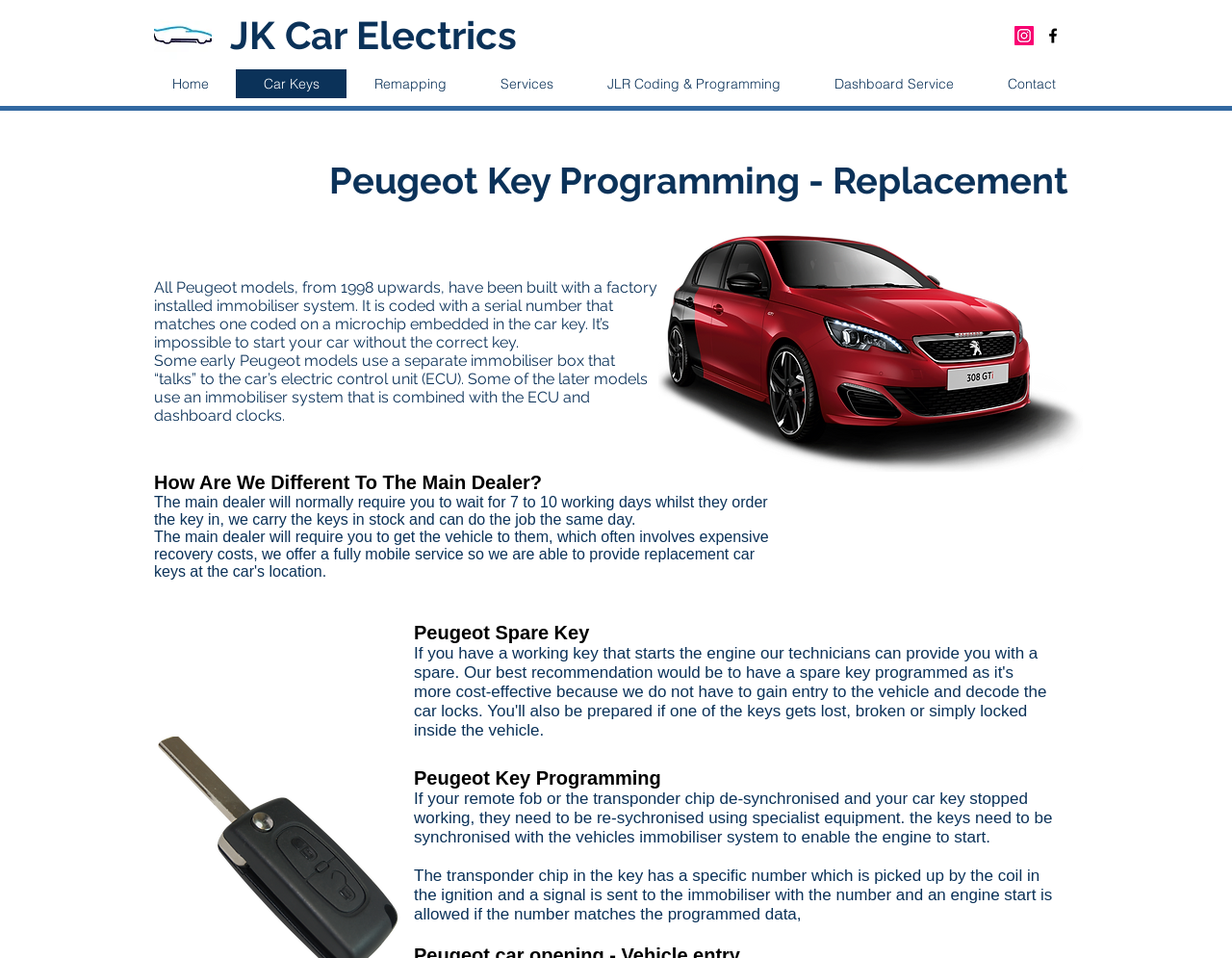What is the company name of the auto locksmith?
Provide a comprehensive and detailed answer to the question.

The company name is obtained from the heading element 'JK Car Electrics' with bounding box coordinates [0.187, 0.007, 0.428, 0.067].